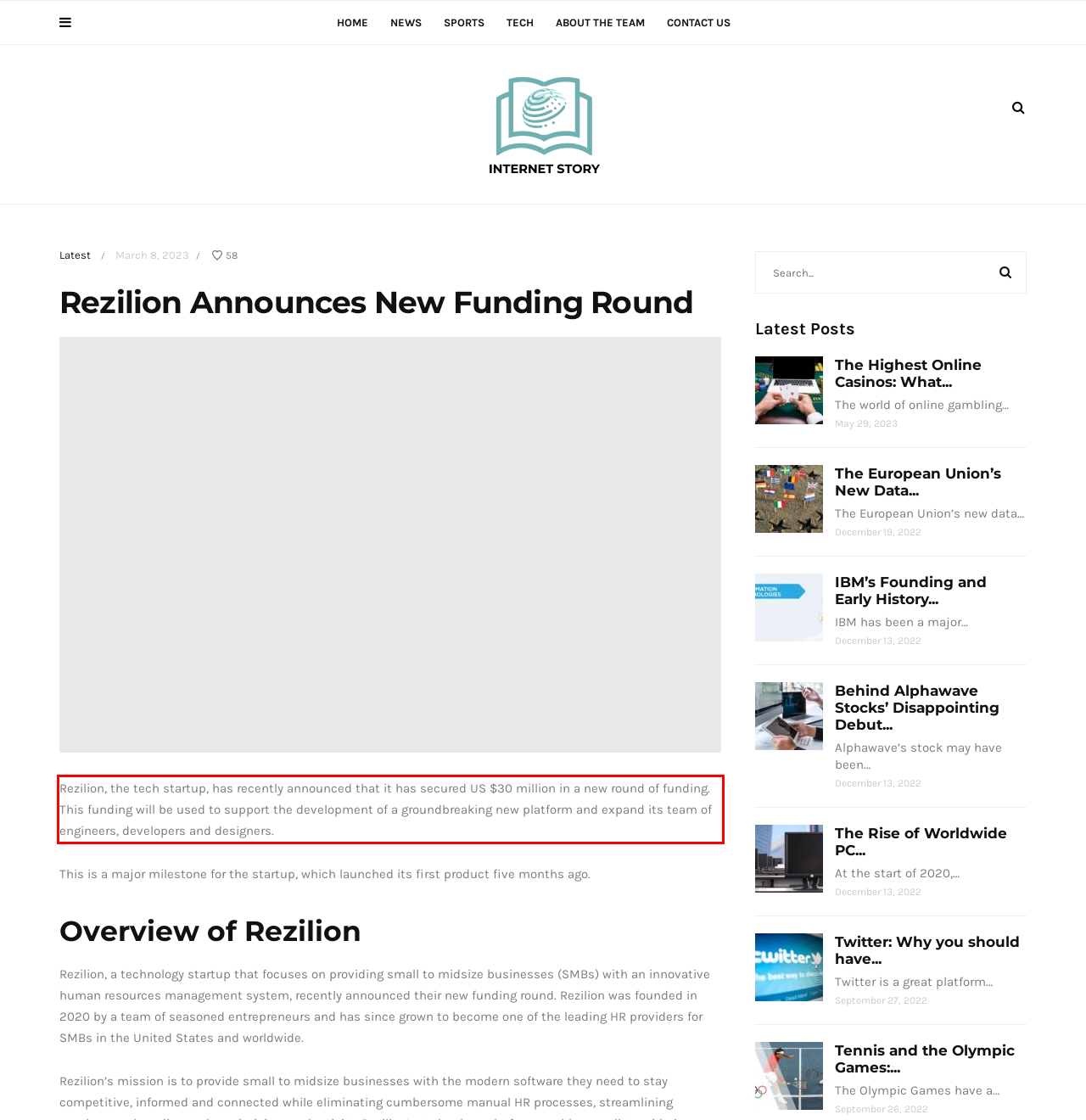Please look at the webpage screenshot and extract the text enclosed by the red bounding box.

Rezilion, the tech startup, has recently announced that it has secured US $30 million in a new round of funding. This funding will be used to support the development of a groundbreaking new platform and expand its team of engineers, developers and designers.